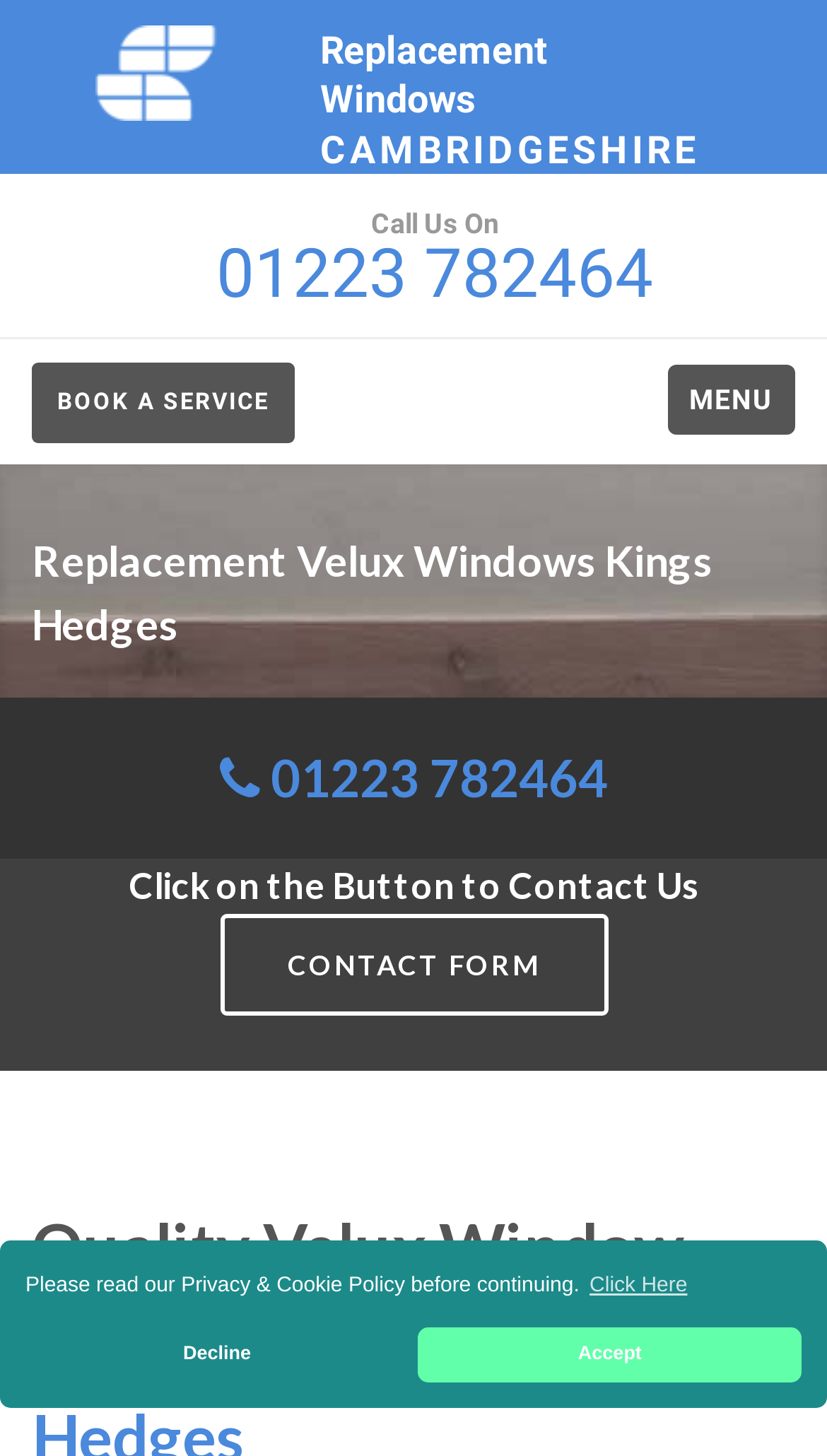Determine the coordinates of the bounding box for the clickable area needed to execute this instruction: "Call the phone number".

[0.327, 0.513, 0.735, 0.555]